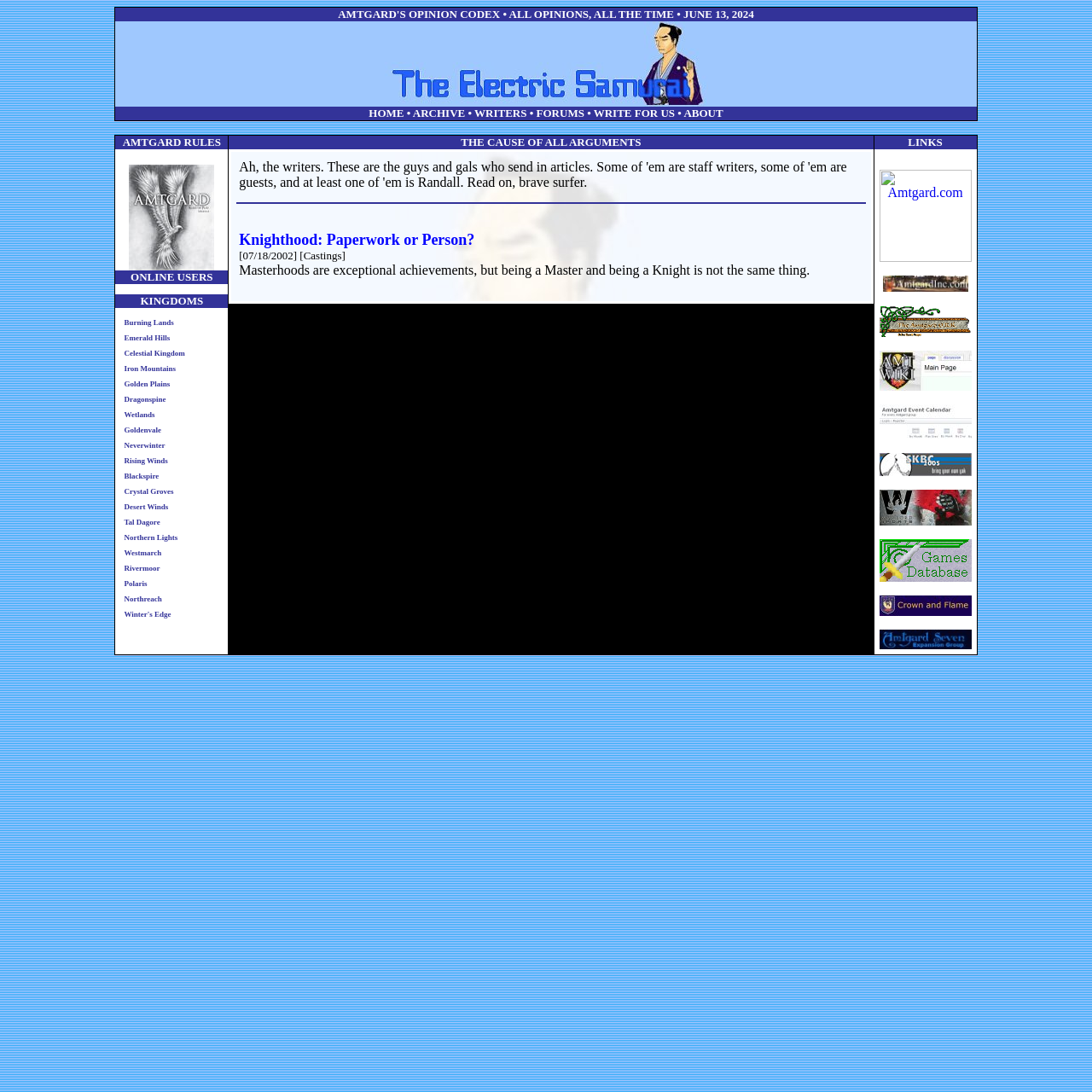Locate the bounding box coordinates of the element that needs to be clicked to carry out the instruction: "visit Burning Lands". The coordinates should be given as four float numbers ranging from 0 to 1, i.e., [left, top, right, bottom].

[0.114, 0.291, 0.159, 0.299]